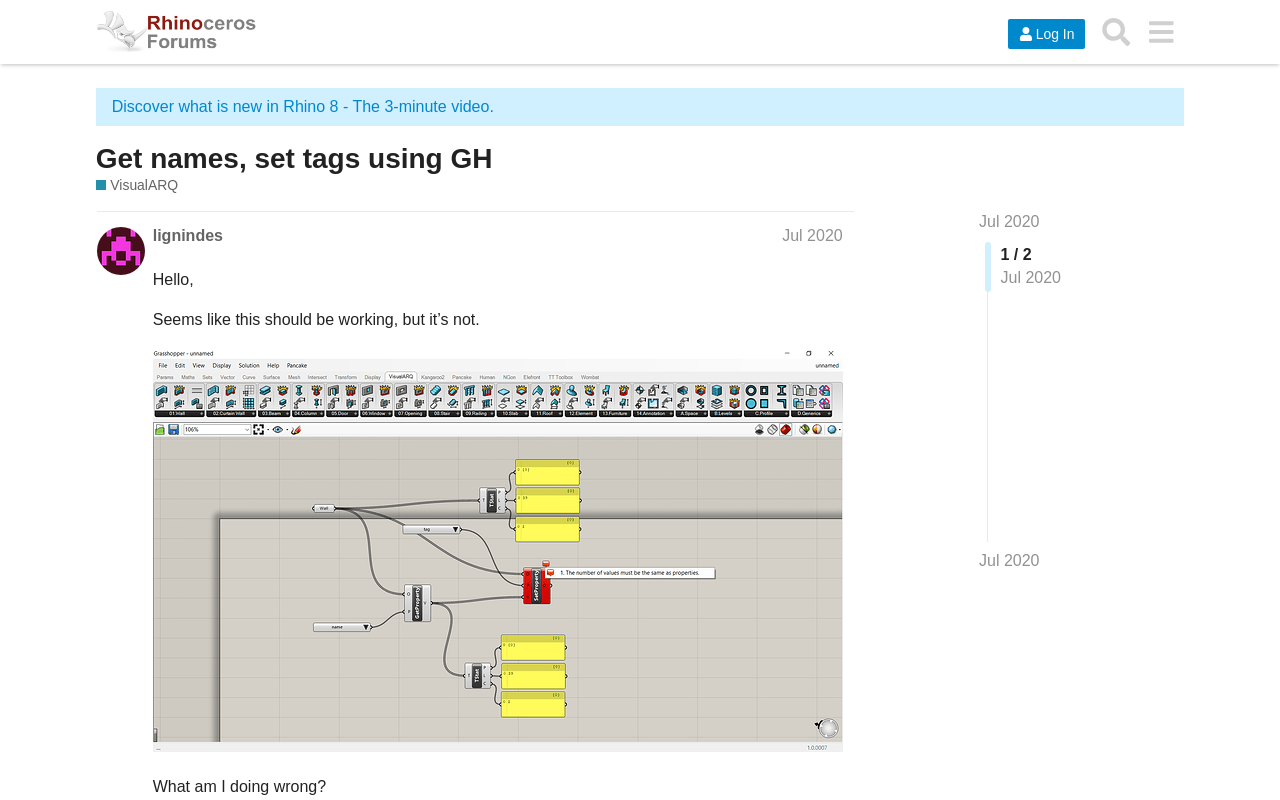Identify the bounding box for the UI element specified in this description: "names.to.tags1305×765 107 KB". The coordinates must be four float numbers between 0 and 1, formatted as [left, top, right, bottom].

[0.119, 0.435, 0.658, 0.94]